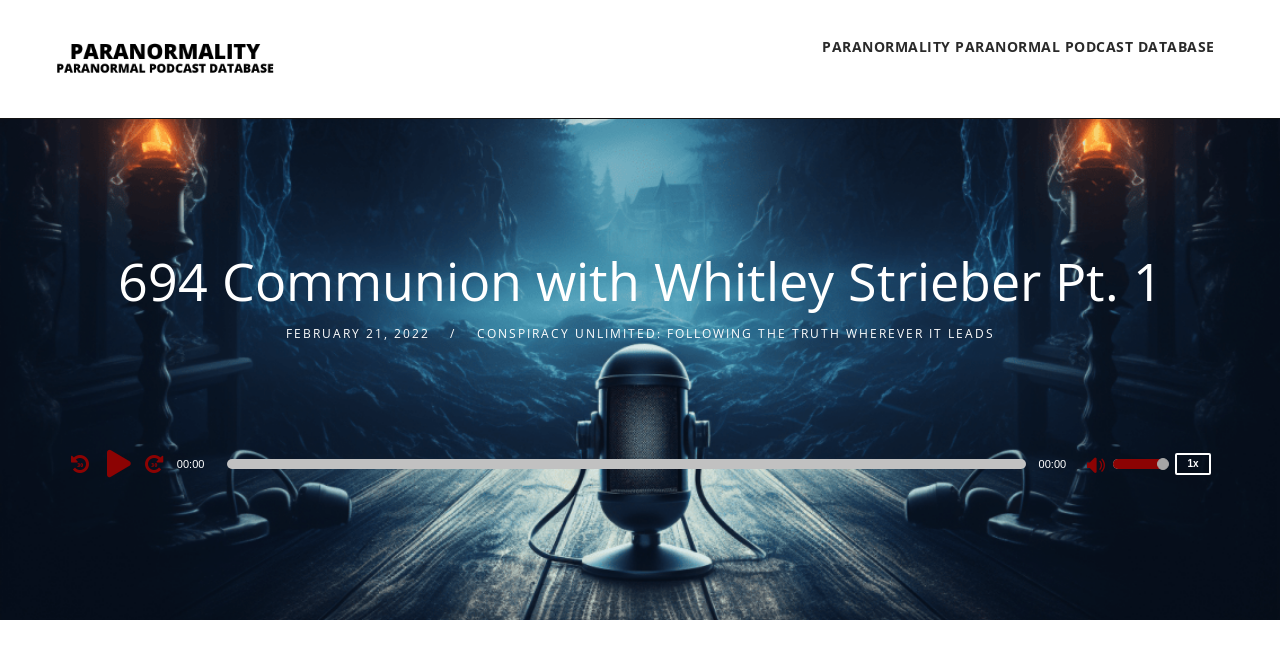Determine the bounding box coordinates for the UI element with the following description: "aria-label="Play" title="Play"". The coordinates should be four float numbers between 0 and 1, represented as [left, top, right, bottom].

[0.077, 0.659, 0.108, 0.718]